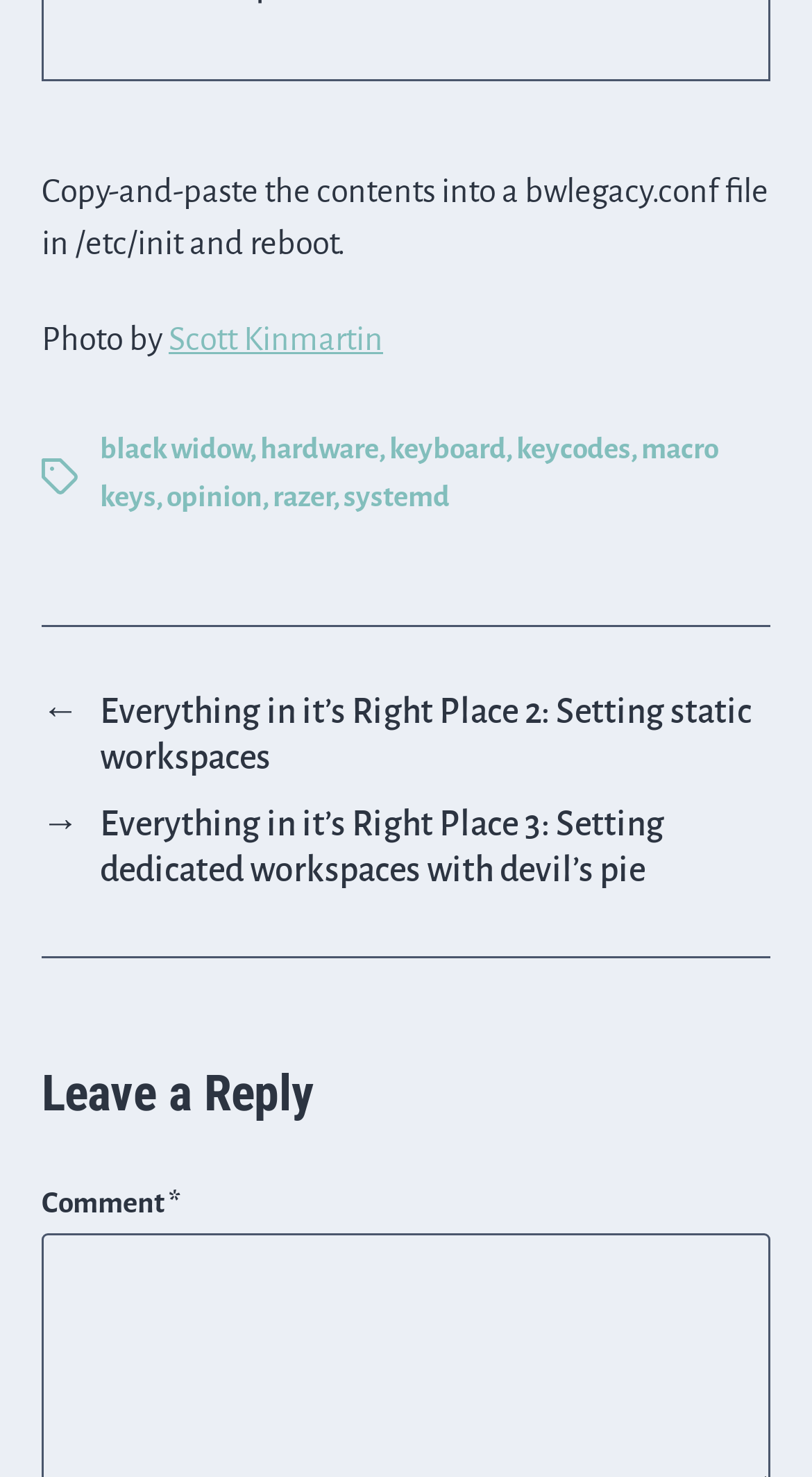Please provide a detailed answer to the question below based on the screenshot: 
What is the previous post about?

The link 'Previous post: Everything in it’s Right Place 2: Setting static workspaces' suggests that the previous post is about setting static workspaces.